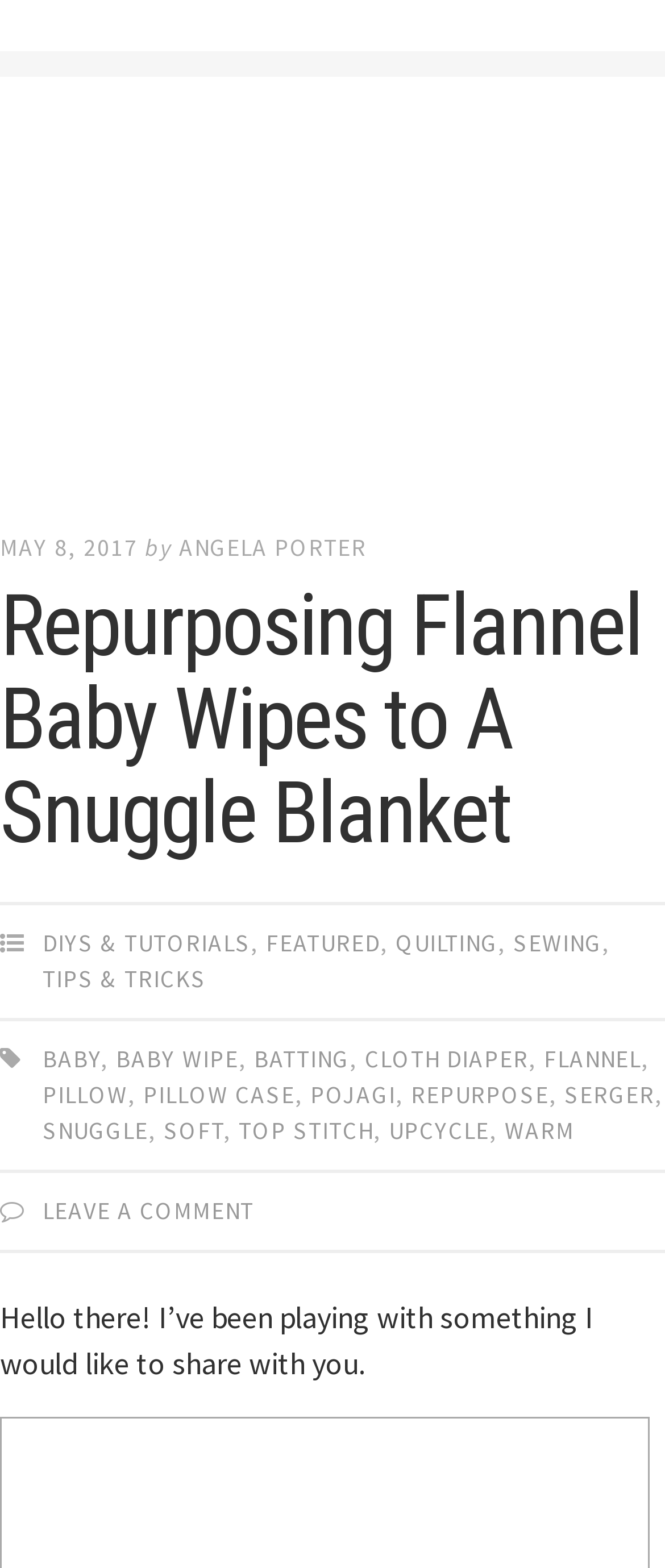Using the elements shown in the image, answer the question comprehensively: What is the purpose of the link 'LEAVE A COMMENT'?

The link 'LEAVE A COMMENT' is likely used to allow users to leave a comment on the blog post, which is a common feature in blogging platforms.